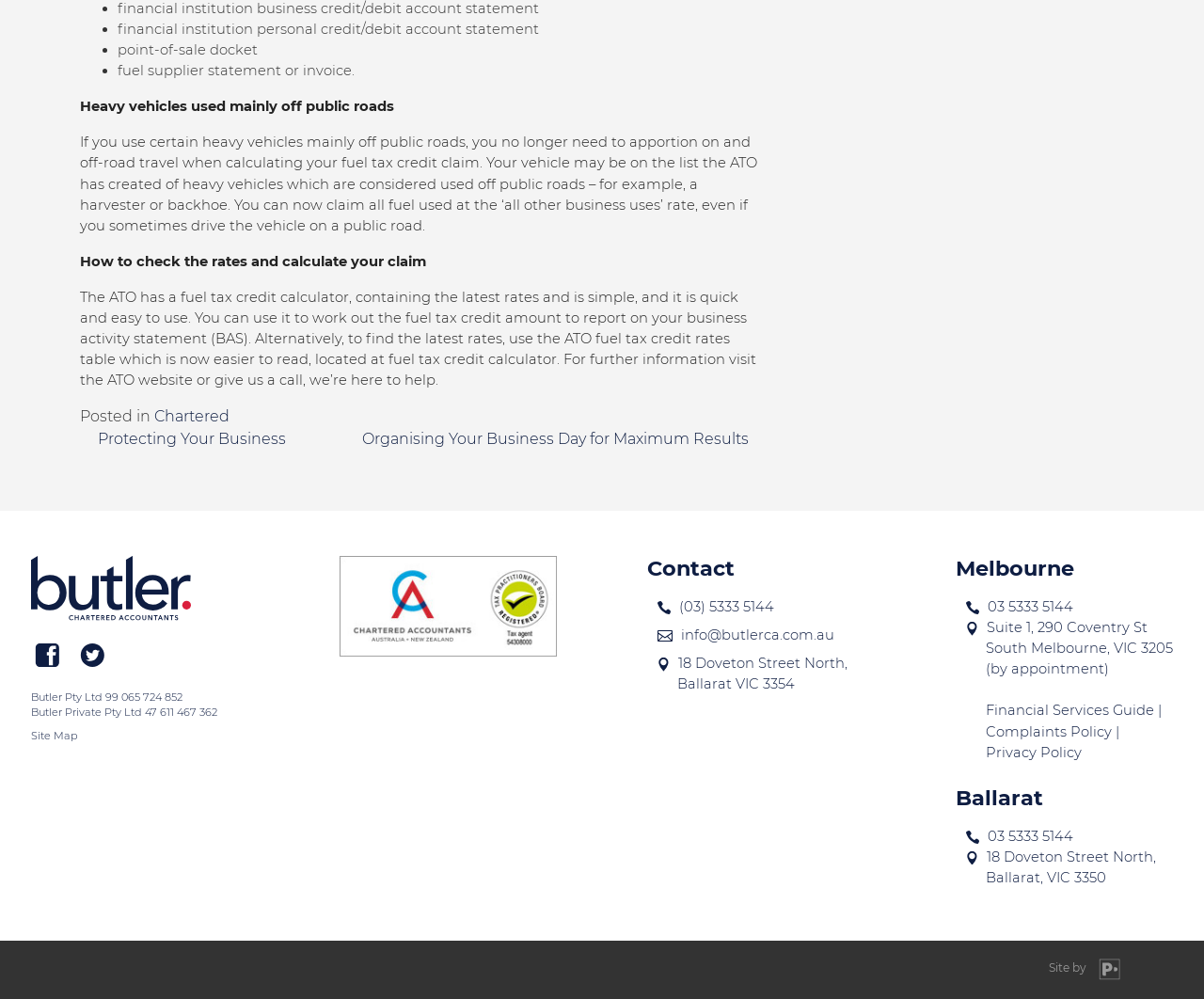Identify the bounding box coordinates for the region of the element that should be clicked to carry out the instruction: "Click on 'Protecting Your Business' link". The bounding box coordinates should be four float numbers between 0 and 1, i.e., [left, top, right, bottom].

[0.078, 0.431, 0.238, 0.448]